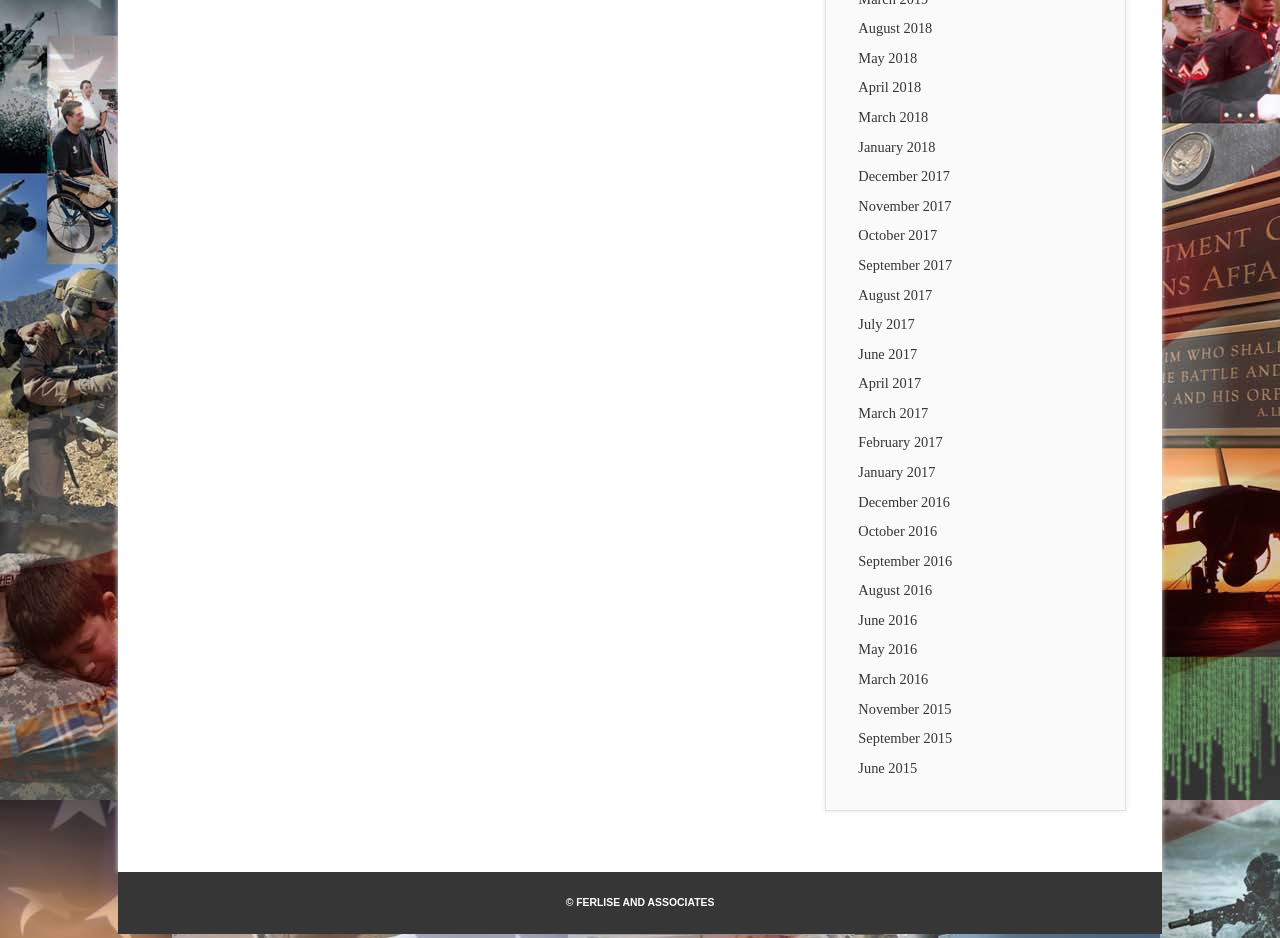Please determine the bounding box coordinates of the element's region to click for the following instruction: "view May 2018".

[0.671, 0.053, 0.716, 0.07]